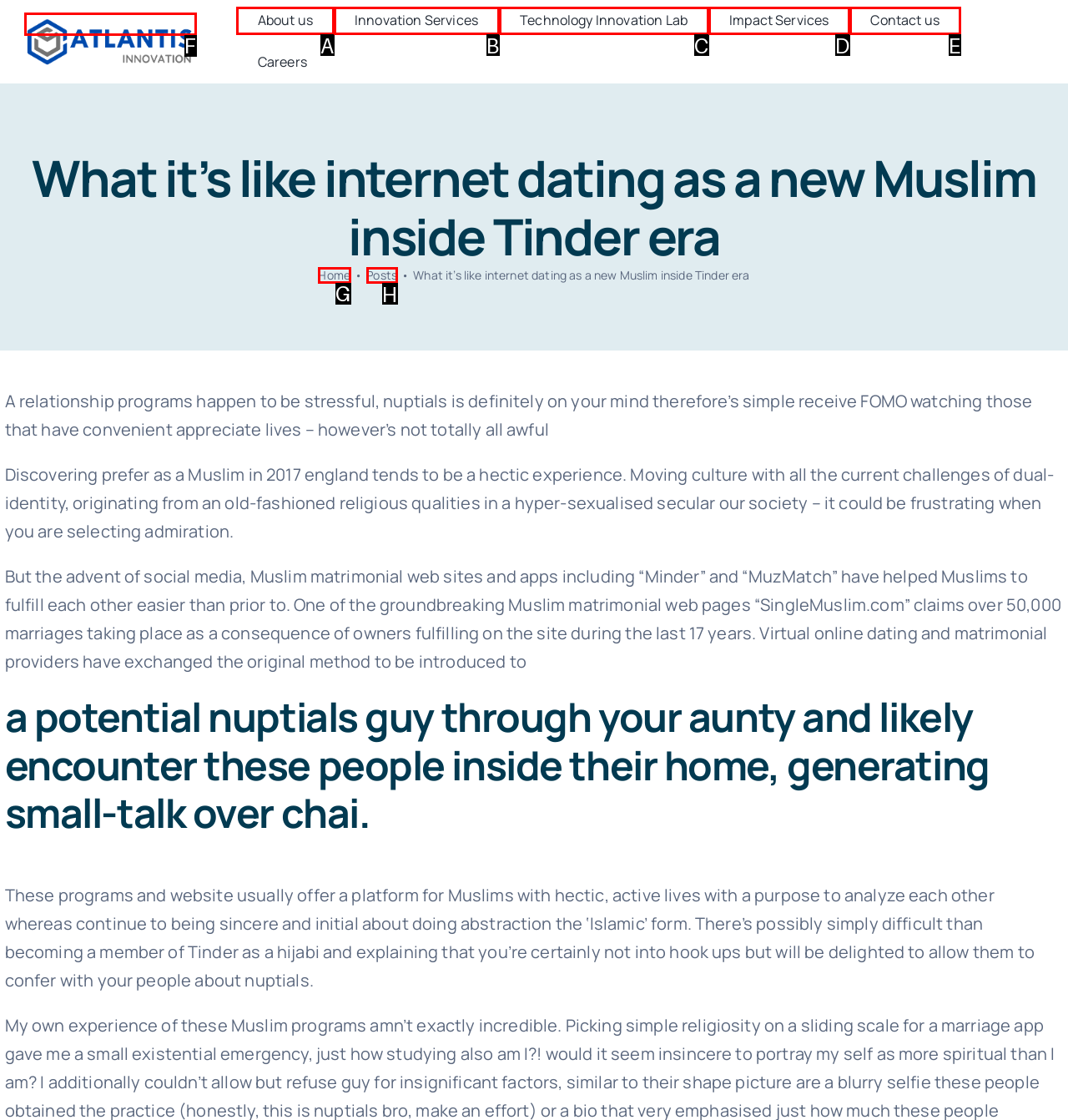Indicate the letter of the UI element that should be clicked to accomplish the task: Click the 'Posts' link. Answer with the letter only.

H